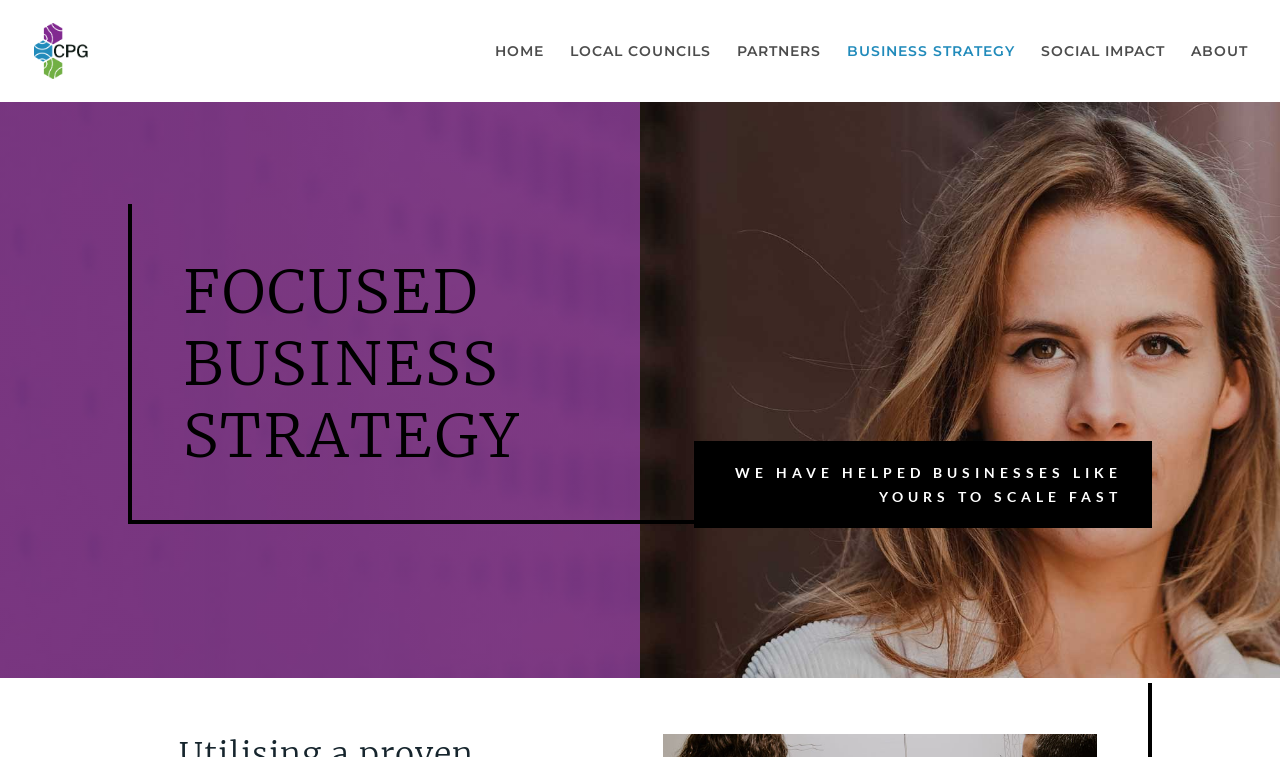Use a single word or phrase to answer the question: 
What is the focus of the business strategy?

Scaling with confidence